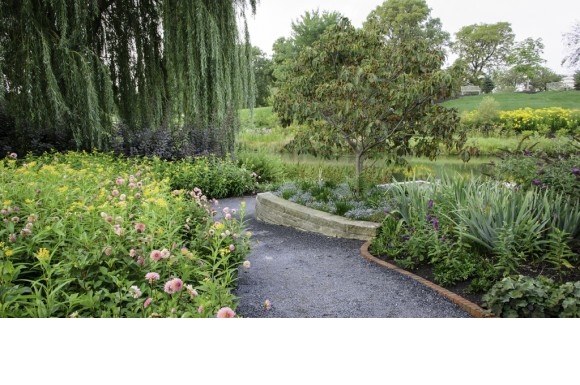Provide a comprehensive description of the image.

A tranquil and inviting view of the Graham Bulb Garden, featuring a winding gravel path surrounded by vibrant blooming flowers. The lush greenery encompasses a variety of colorful annuals, including striking dahlias, which add seasonal vibrancy to the landscape. In the background, a gracefully shaped tree stands amid the verdant scenery, while a placid body of water reflects the garden's natural beauty. This serene setting captures the essence of summer gardening, showcasing the harmonious relationship between meticulously cultivated flora and the scenic environment, perfect for leisurely strolls and peaceful contemplation.